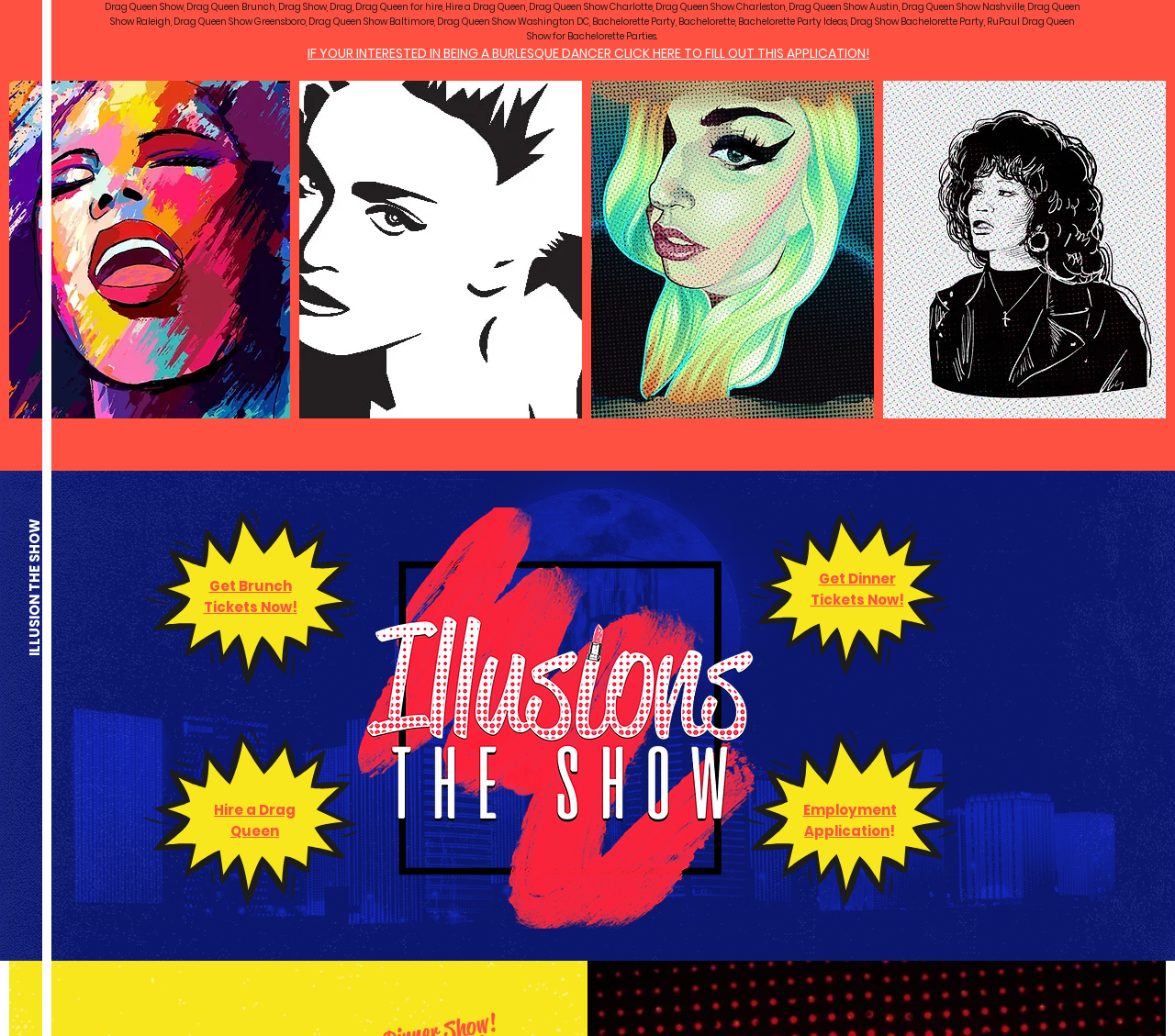Please specify the bounding box coordinates of the clickable section necessary to execute the following command: "Hire a Drag Queen".

[0.182, 0.772, 0.252, 0.811]